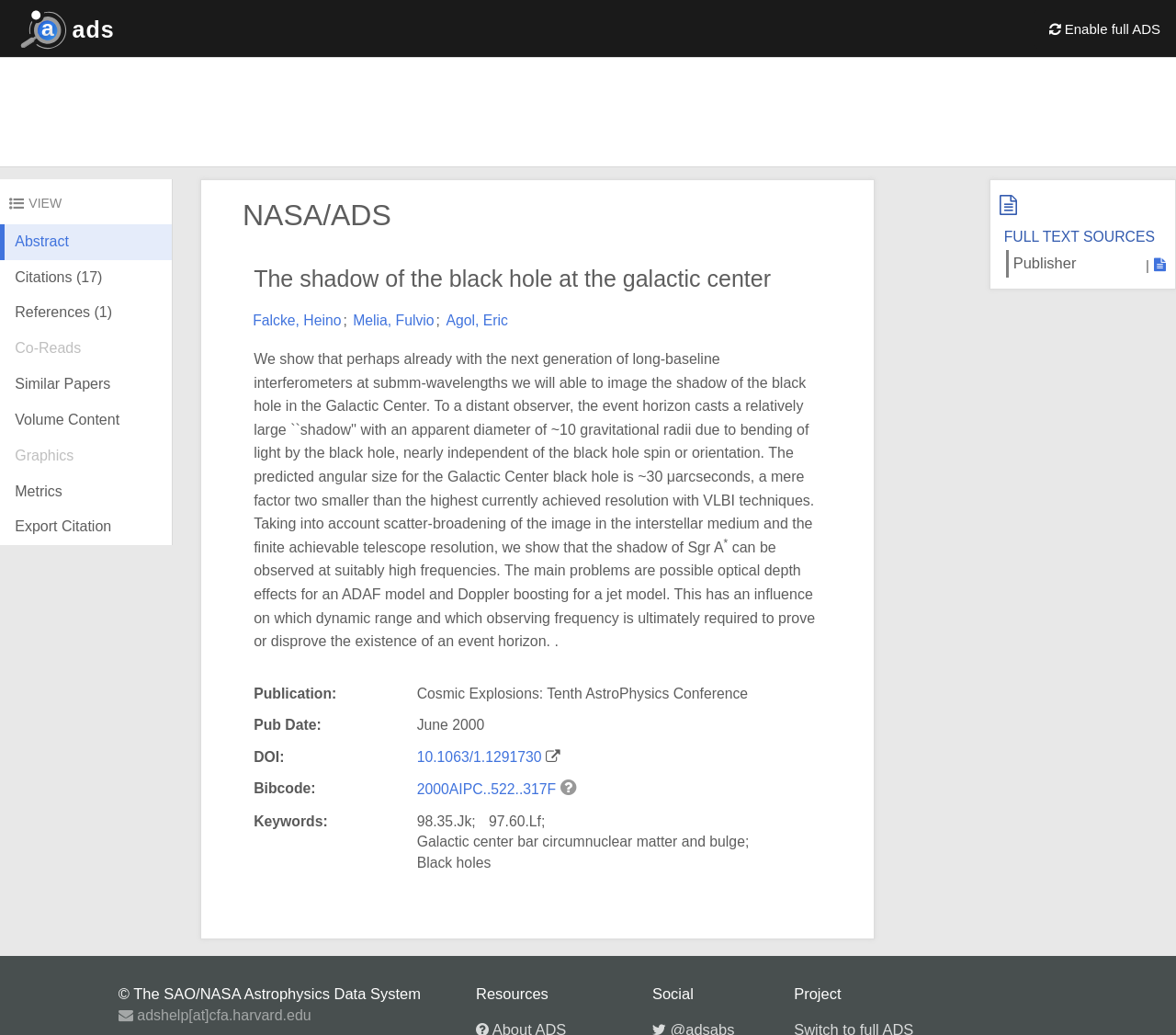Please specify the bounding box coordinates of the clickable section necessary to execute the following command: "Enable full ADS".

[0.879, 0.009, 0.999, 0.047]